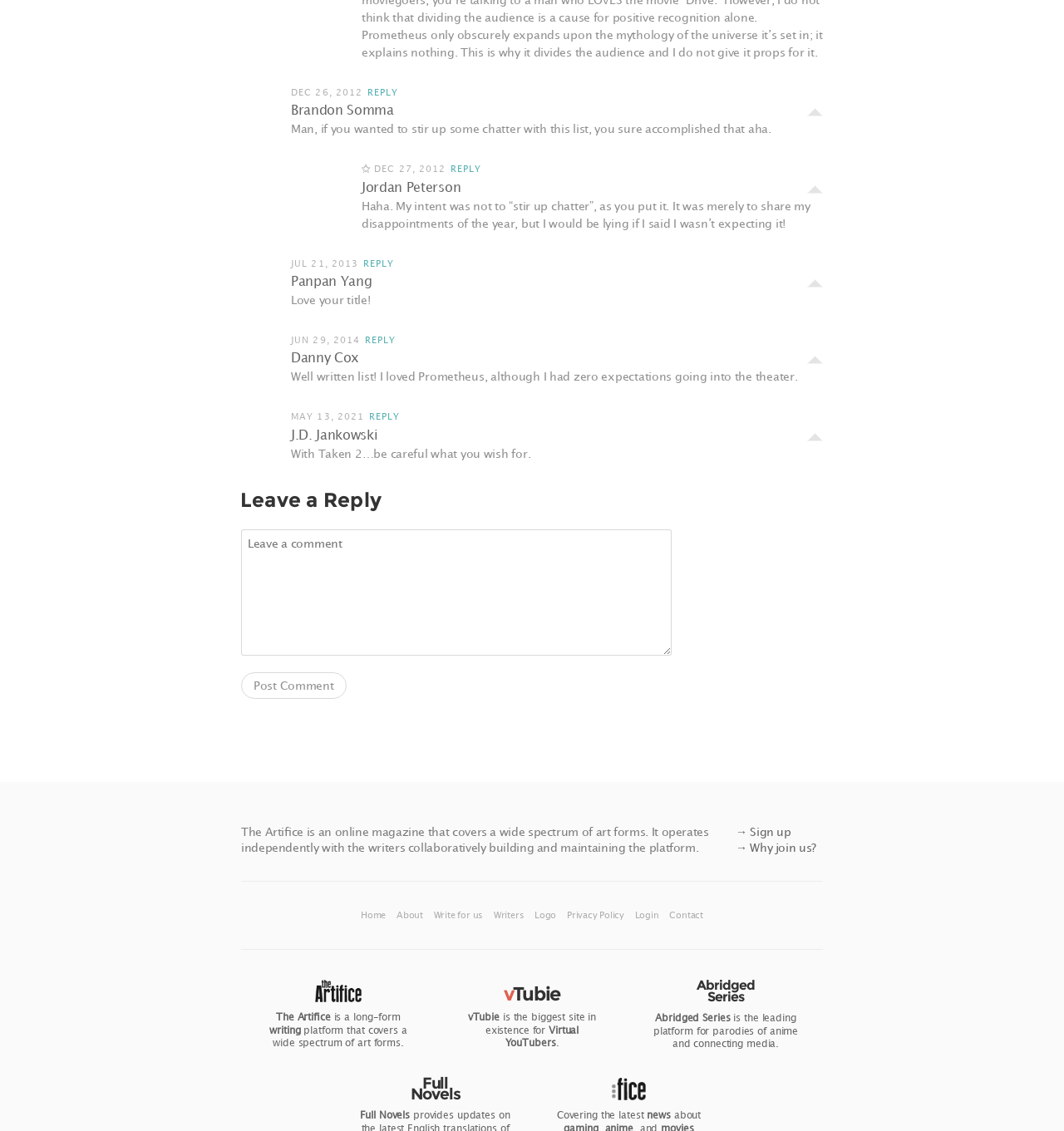Please specify the bounding box coordinates of the clickable region necessary for completing the following instruction: "Leave a comment". The coordinates must consist of four float numbers between 0 and 1, i.e., [left, top, right, bottom].

[0.227, 0.468, 0.631, 0.58]